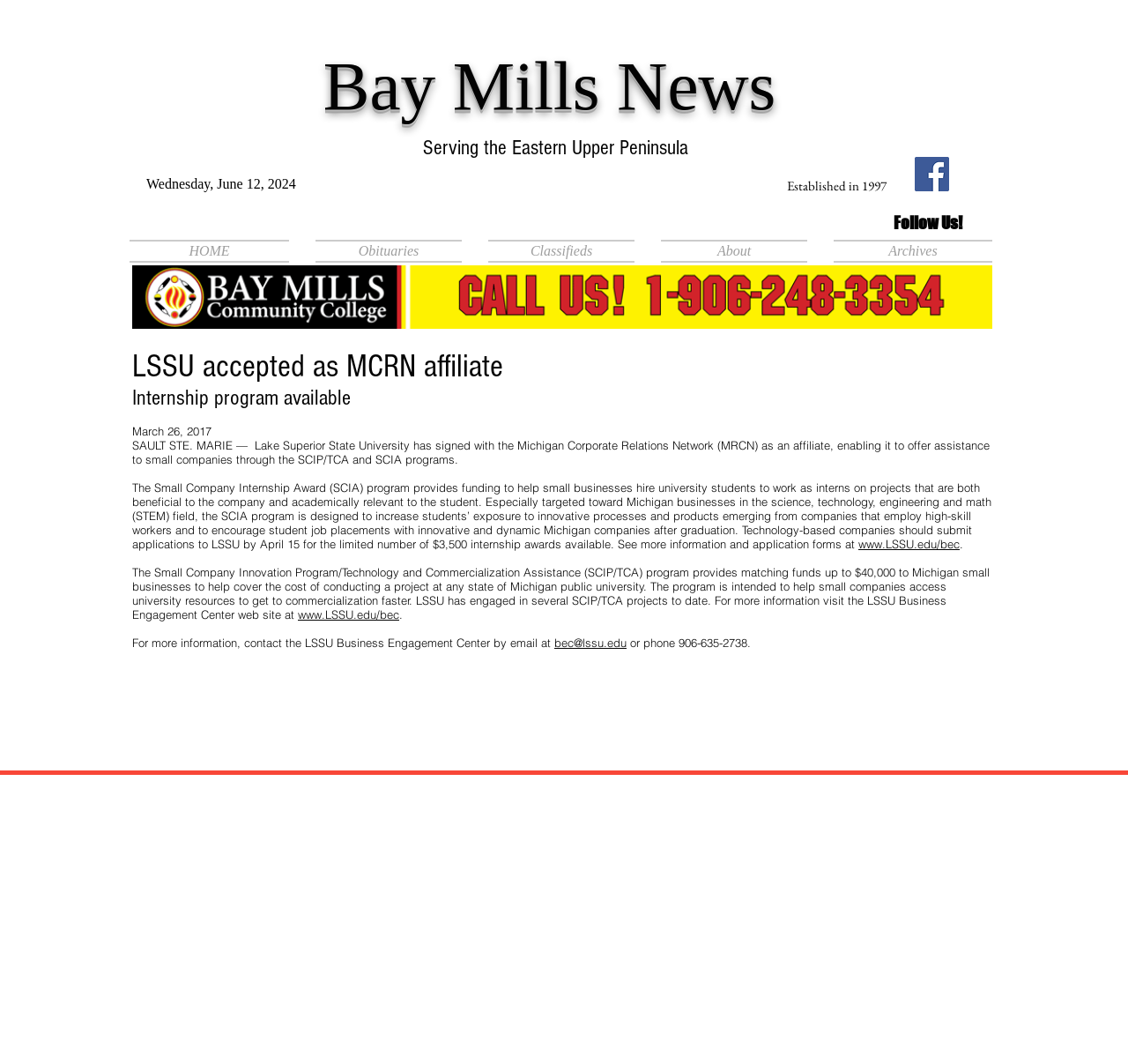Bounding box coordinates should be in the format (top-left x, top-left y, bottom-right x, bottom-right y) and all values should be floating point numbers between 0 and 1. Determine the bounding box coordinate for the UI element described as: I Gotta New Drug

None